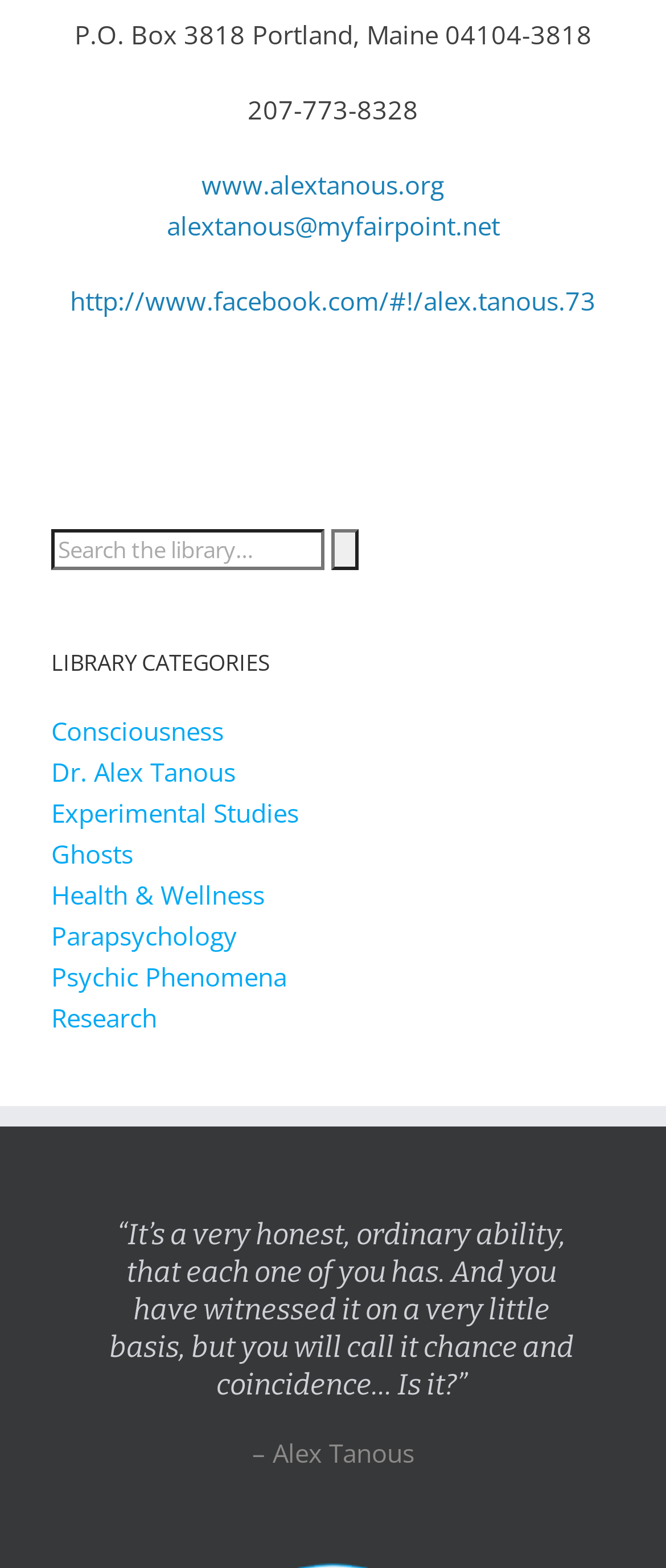Answer in one word or a short phrase: 
Who is the author of the quote?

Alex Tanous